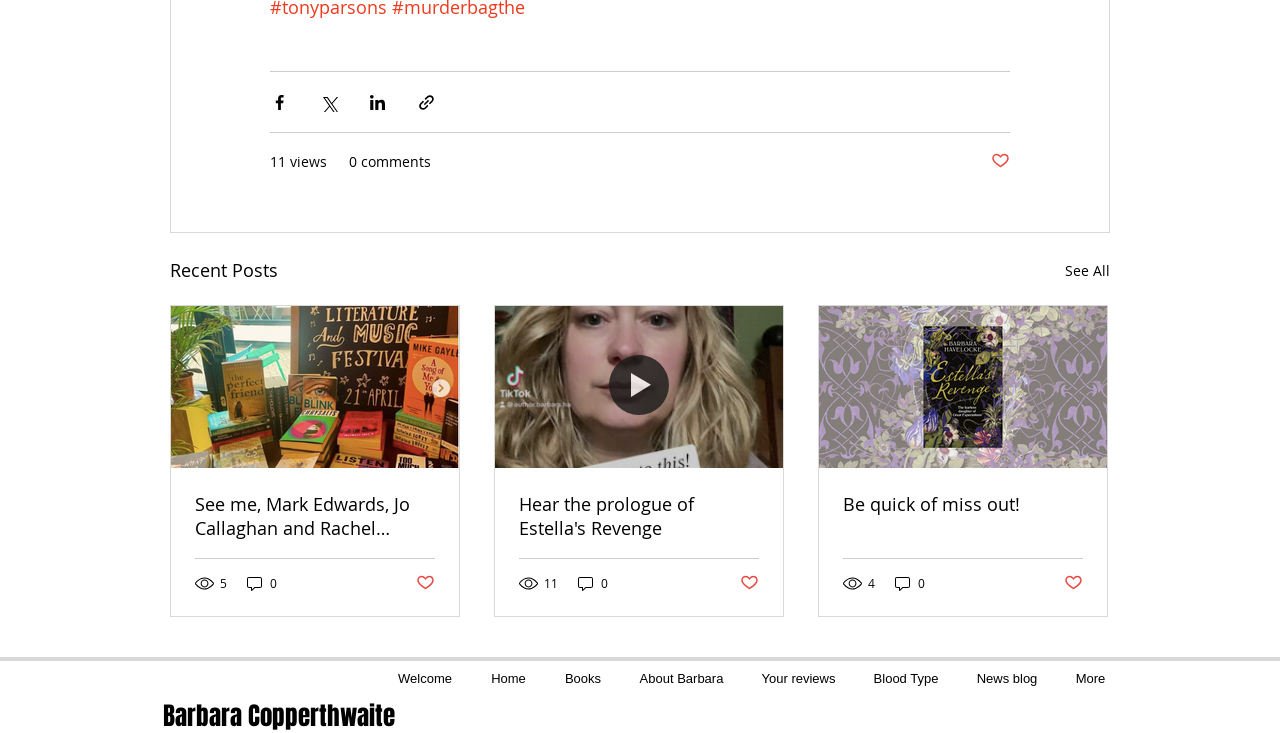Determine the bounding box coordinates of the clickable region to carry out the instruction: "Share via Facebook".

[0.211, 0.126, 0.226, 0.152]